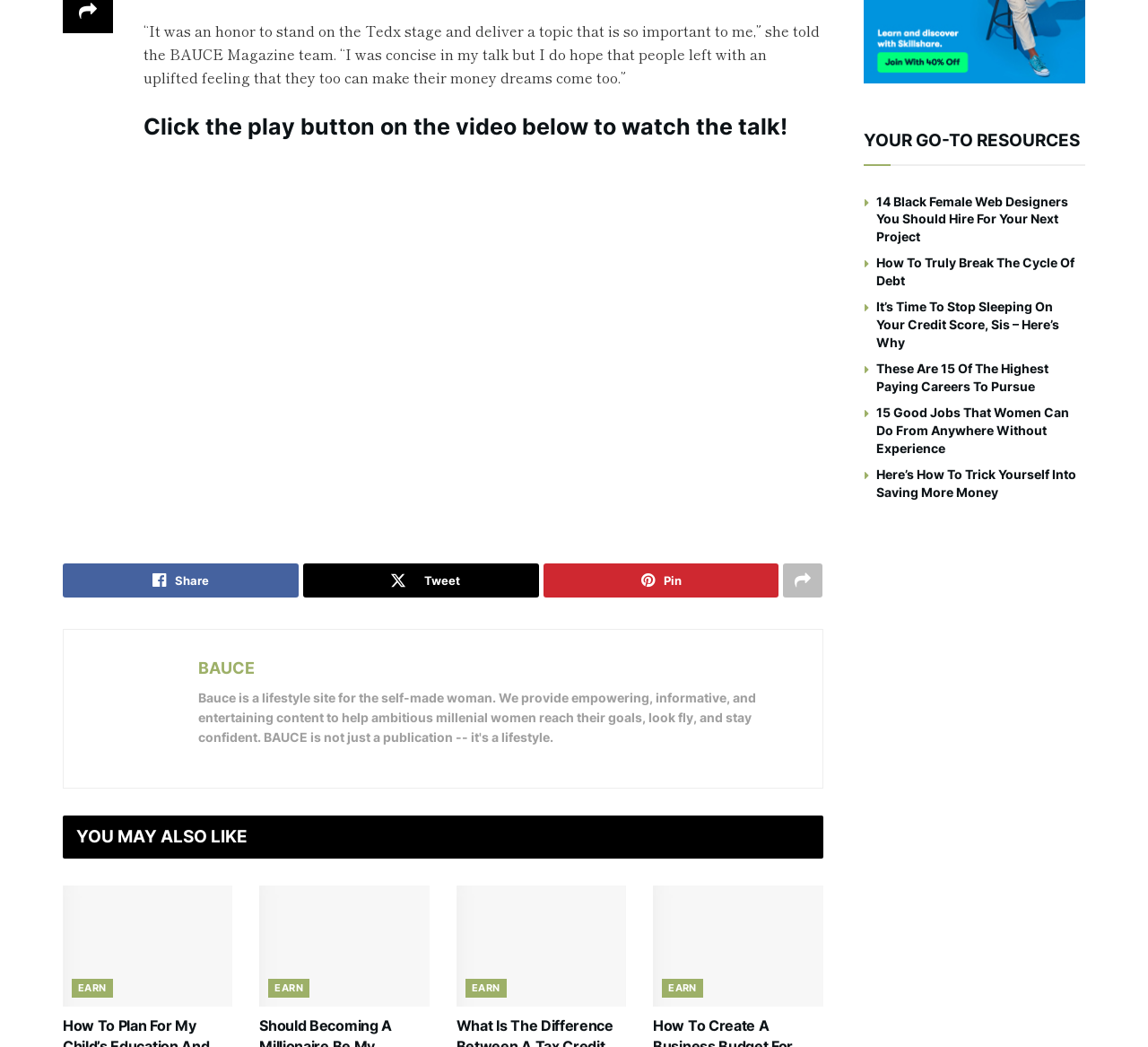Please pinpoint the bounding box coordinates for the region I should click to adhere to this instruction: "Explore resources on web design".

[0.763, 0.184, 0.941, 0.234]